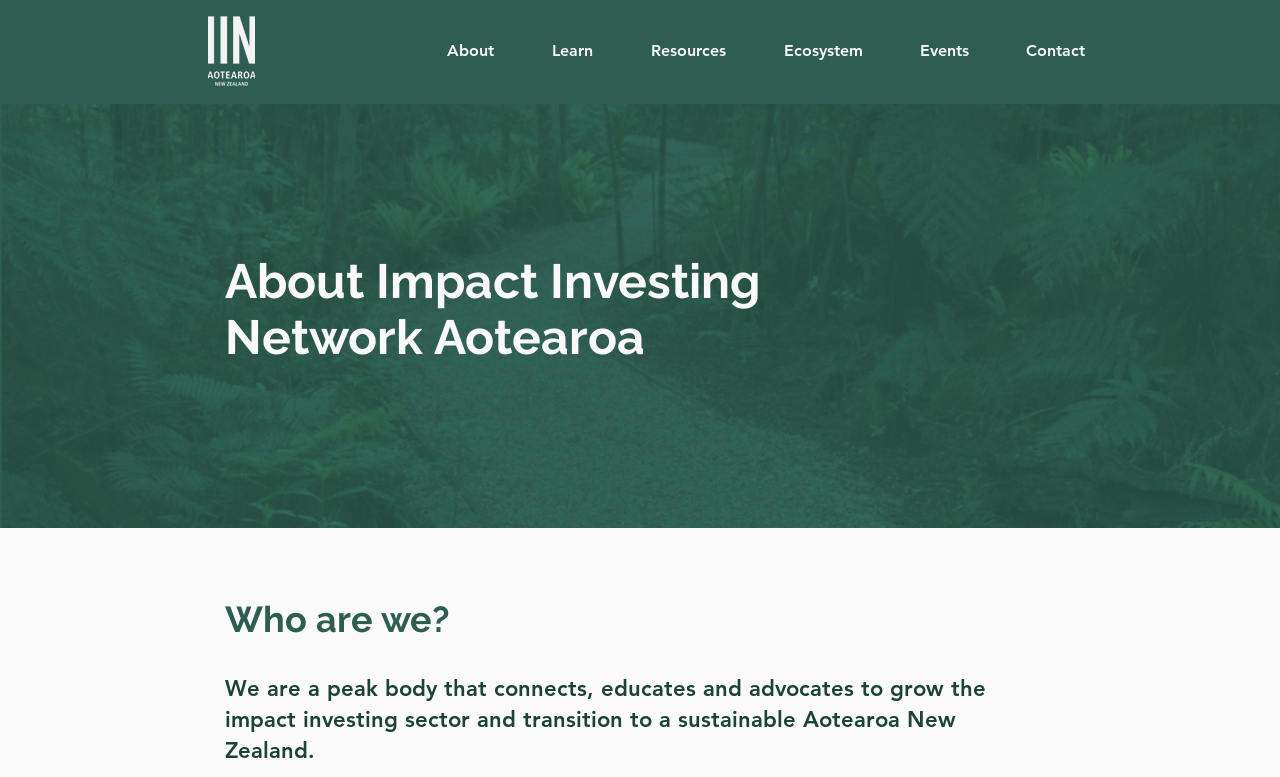What is the purpose of the Impact Investing Network?
Based on the screenshot, give a detailed explanation to answer the question.

Although the meta description is not directly referenced, the context of the page and the heading elements suggest that the Impact Investing Network aims to educate, connect, and advocate for impact investing in Aotearoa.